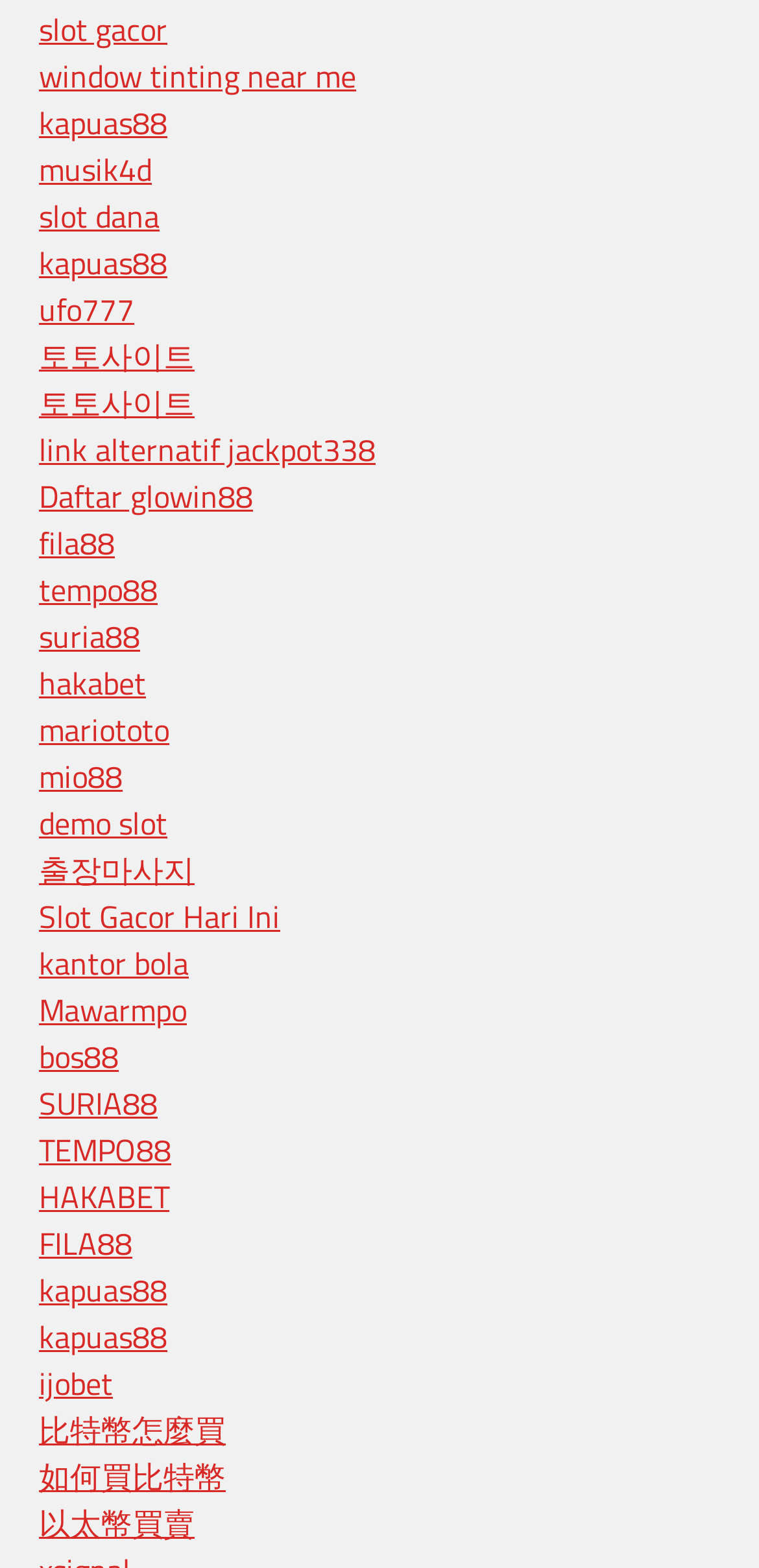Please identify the bounding box coordinates of the element's region that needs to be clicked to fulfill the following instruction: "Access the link 'Daftar glowin88'". The bounding box coordinates should consist of four float numbers between 0 and 1, i.e., [left, top, right, bottom].

[0.051, 0.301, 0.333, 0.331]